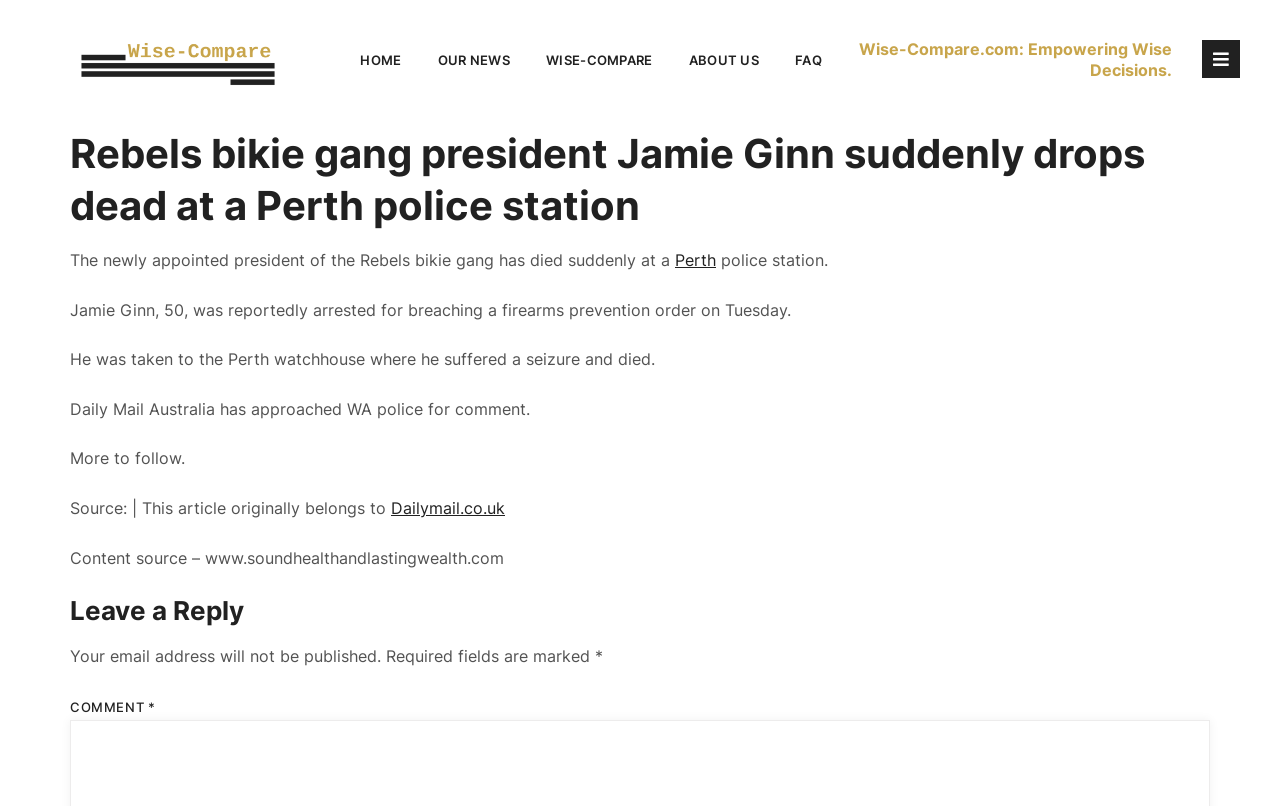Based on the element description: "ABOUT US", identify the UI element and provide its bounding box coordinates. Use four float numbers between 0 and 1, [left, top, right, bottom].

[0.53, 0.048, 0.601, 0.1]